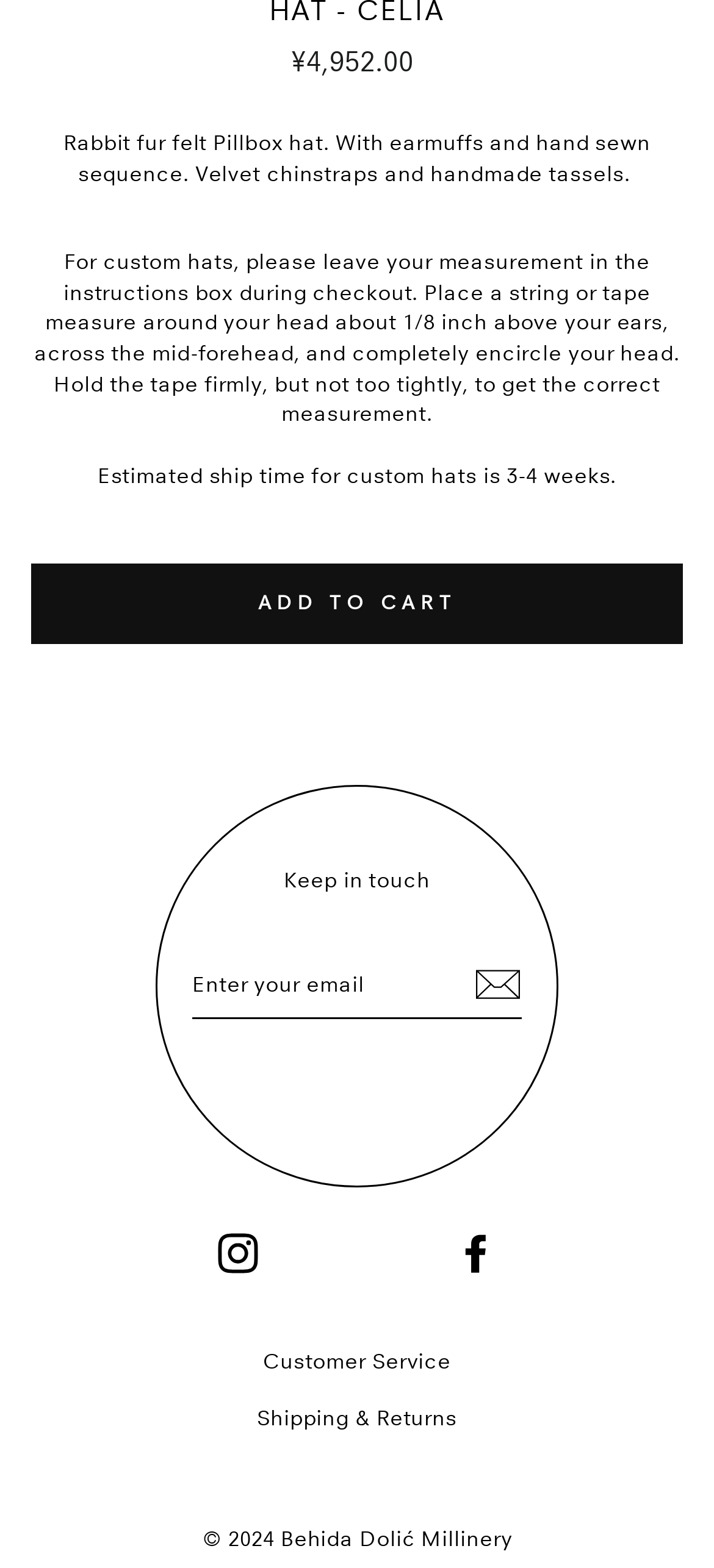What is the estimated ship time for custom hats?
Refer to the screenshot and answer in one word or phrase.

3-4 weeks